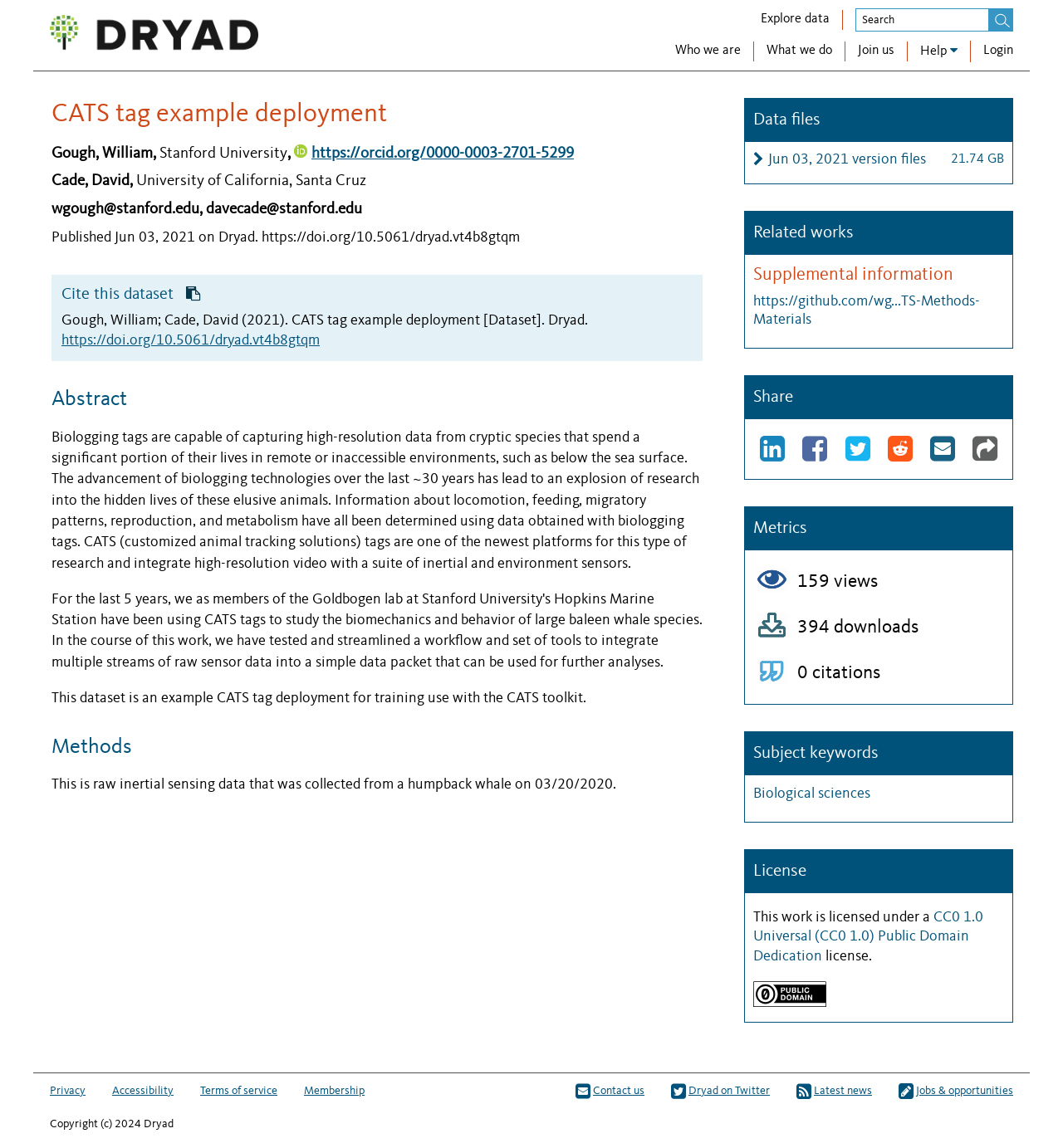Answer the following in one word or a short phrase: 
What is the size of the data files?

21.74 GB